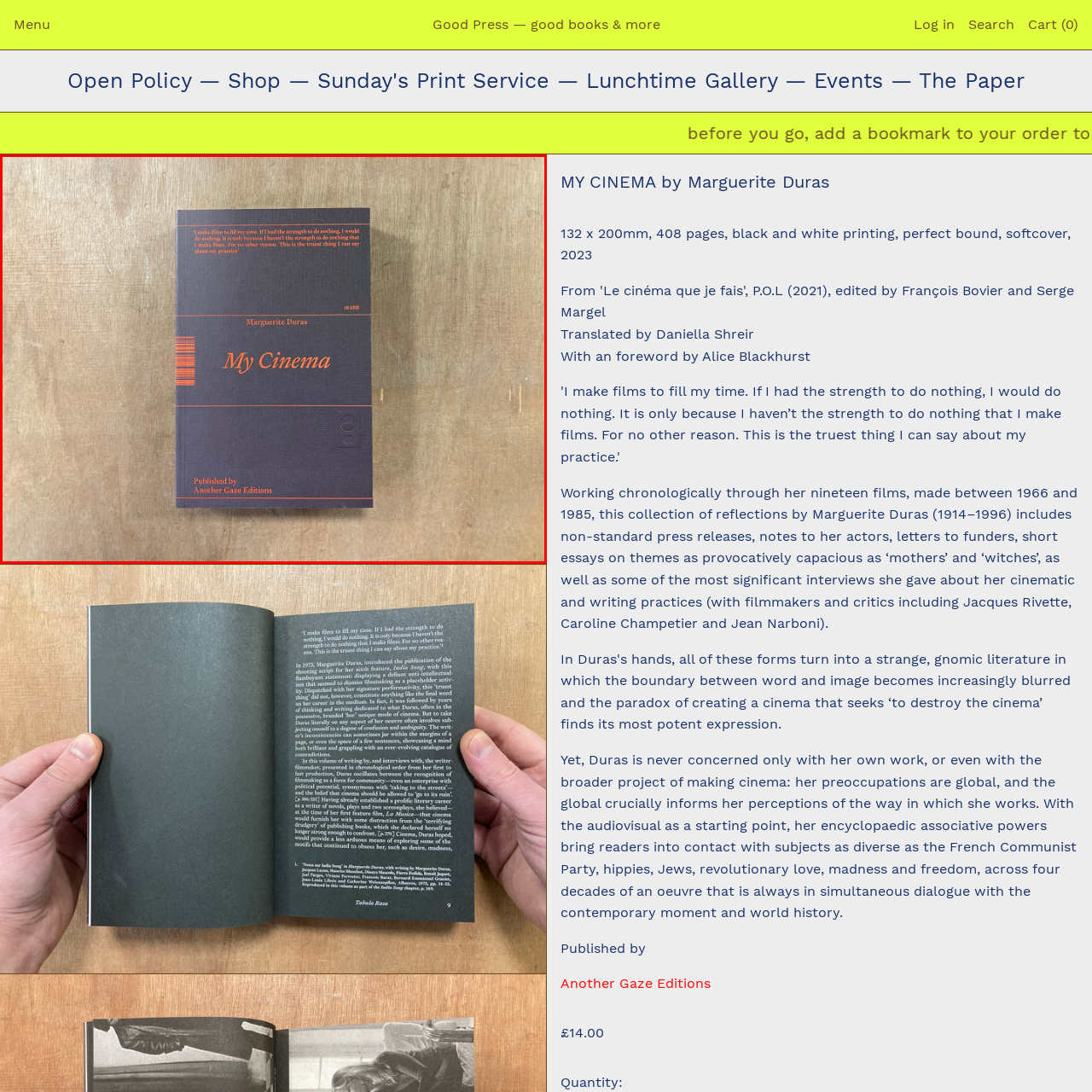What is the name of the publisher?
Analyze the image segment within the red bounding box and respond to the question using a single word or brief phrase.

Another Gaze Editions